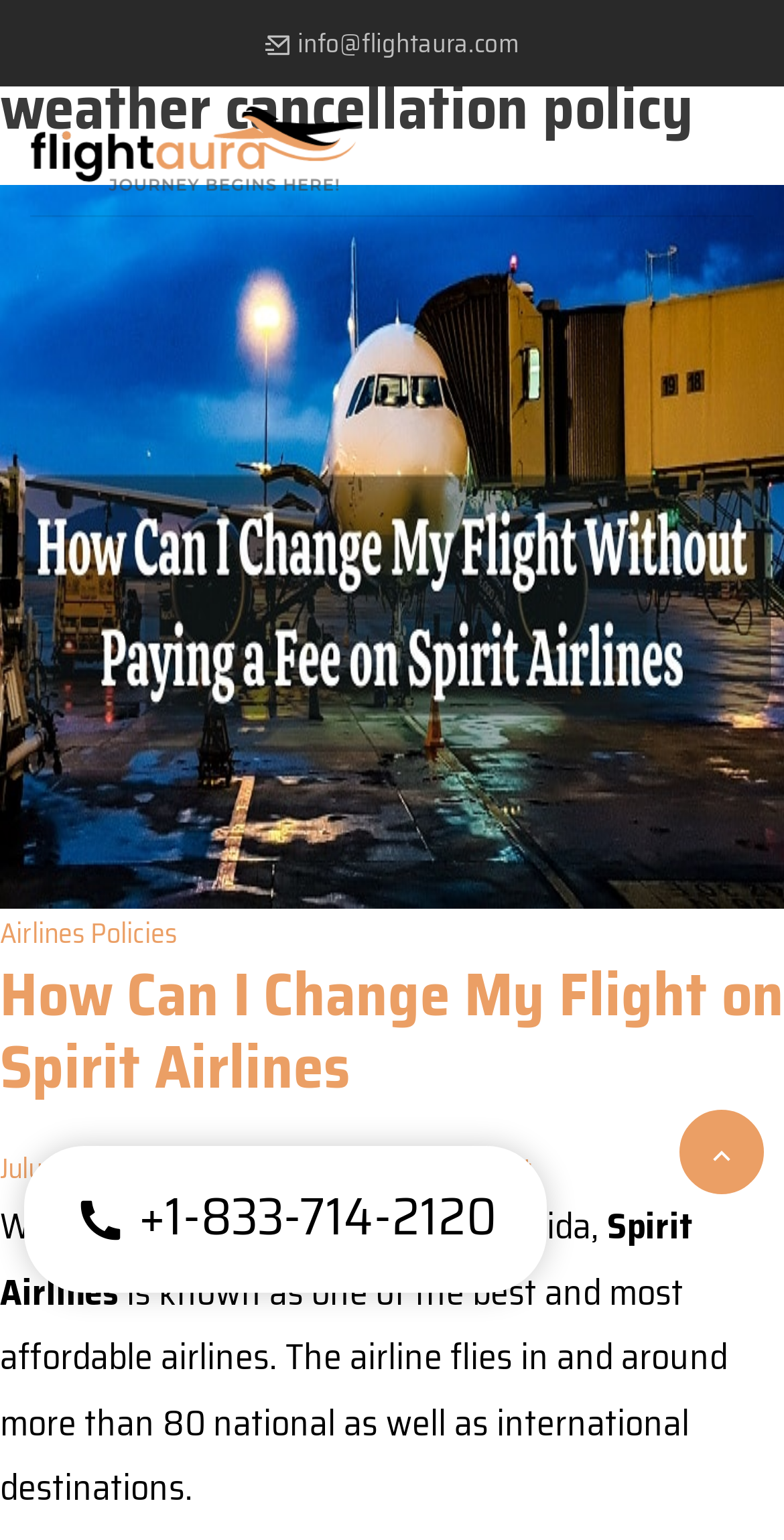Can you find the bounding box coordinates for the UI element given this description: "+1-833-714-2120"? Provide the coordinates as four float numbers between 0 and 1: [left, top, right, bottom].

[0.031, 0.744, 0.697, 0.839]